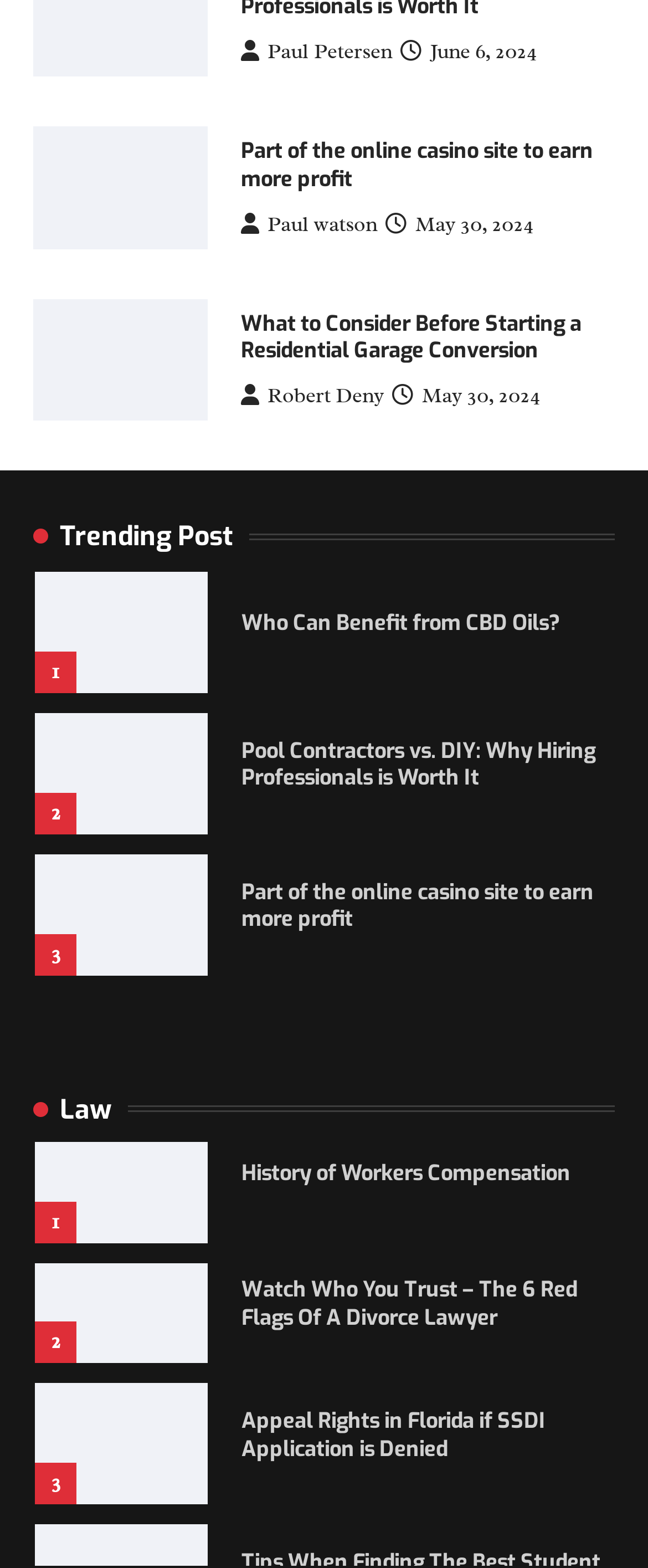Locate the bounding box coordinates of the element that should be clicked to fulfill the instruction: "View May 2021 posts".

None